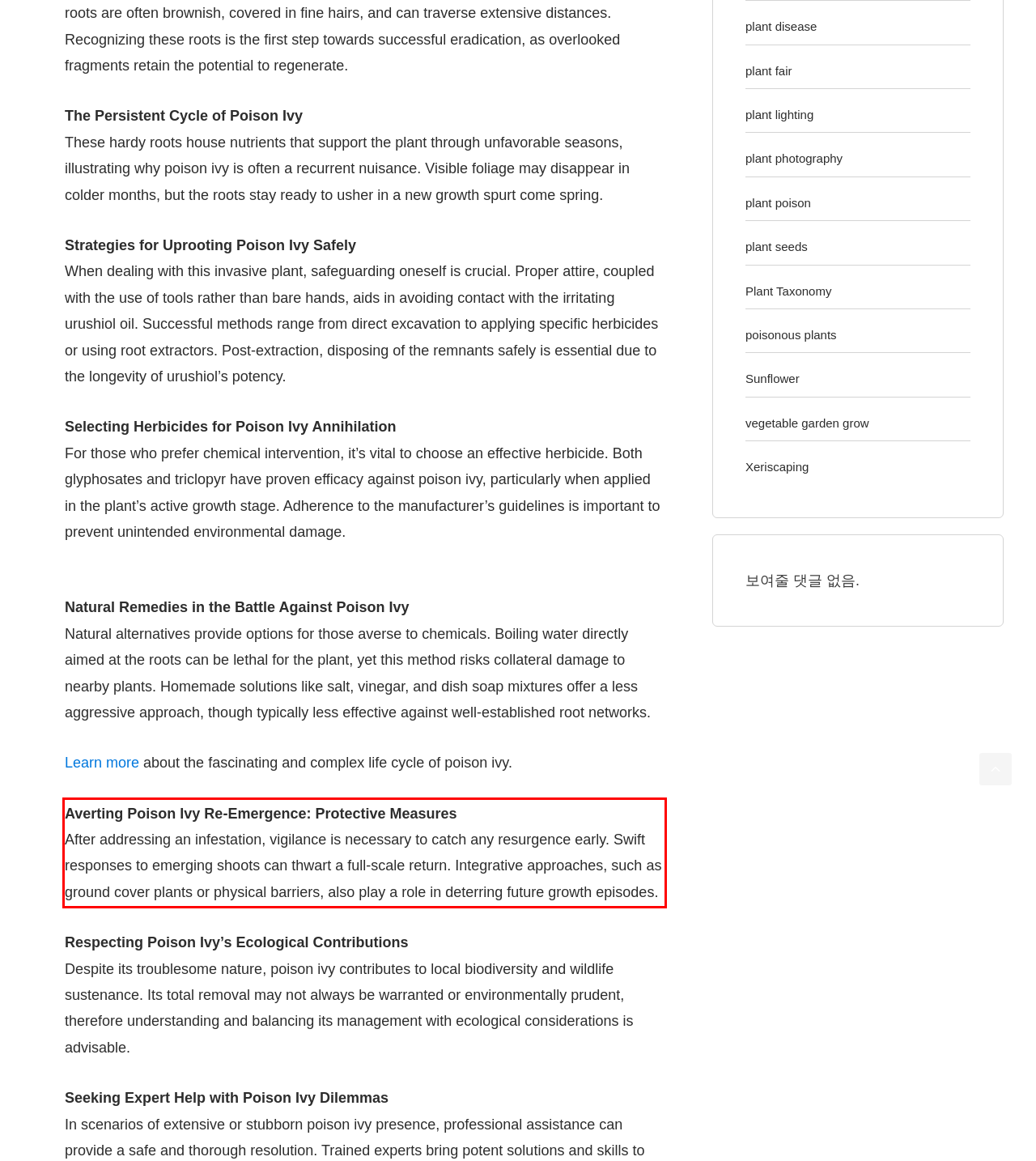You have a screenshot of a webpage with a UI element highlighted by a red bounding box. Use OCR to obtain the text within this highlighted area.

Averting Poison Ivy Re-Emergence: Protective Measures After addressing an infestation, vigilance is necessary to catch any resurgence early. Swift responses to emerging shoots can thwart a full-scale return. Integrative approaches, such as ground cover plants or physical barriers, also play a role in deterring future growth episodes.